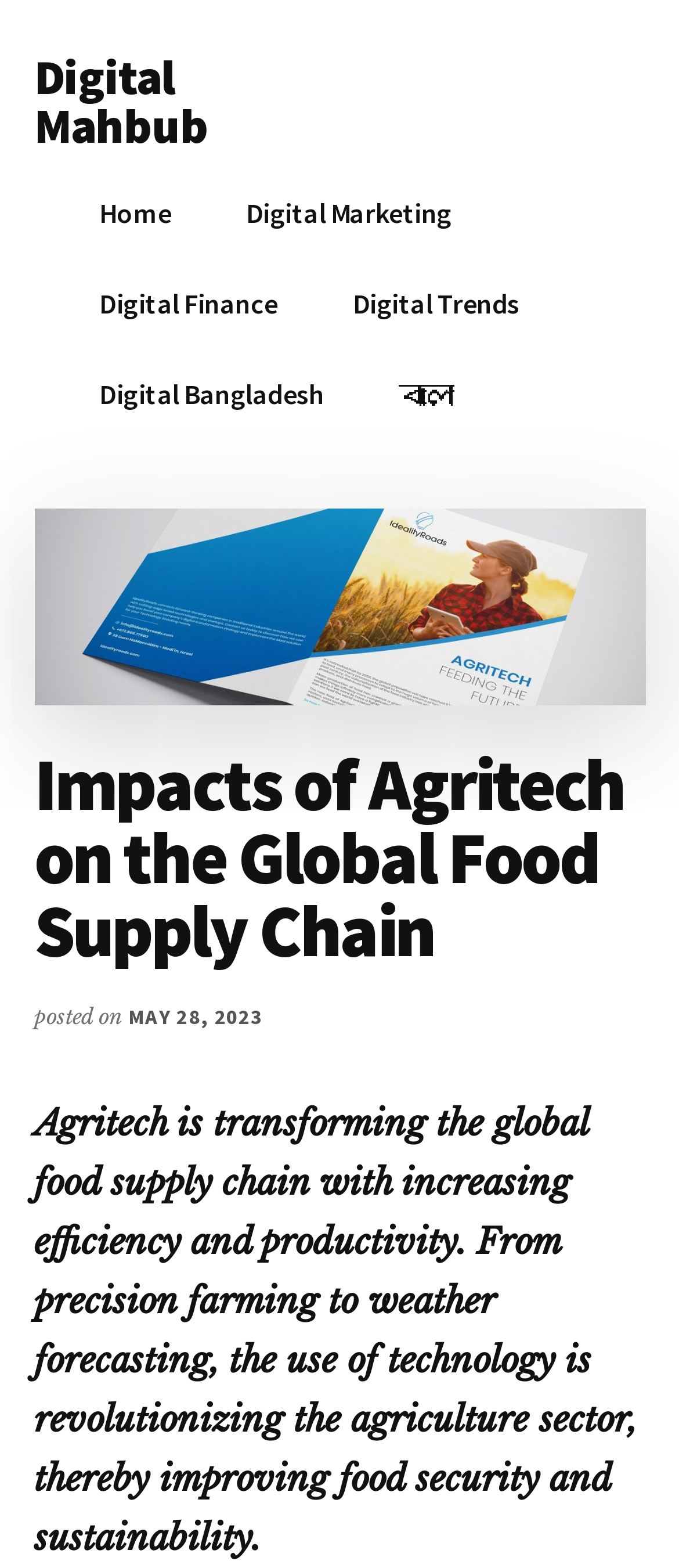Elaborate on the different components and information displayed on the webpage.

The webpage is about the impact of agritech on the global food supply chain. At the top left corner, there are three links: "Skip to main content", "Skip to primary sidebar", and "Skip to footer". Below these links, there is a link to "Digital Mahbub" and a static text "Your Digital Destination" positioned side by side. 

To the right of these elements, there is a navigation menu labeled as "Main" that spans across the top of the page. The menu consists of seven links: "Home", "Digital Marketing", "Digital Finance", "Digital Trends", "Digital Bangladesh", and "বাংলা" (Bangla). 

Below the navigation menu, there is a large image that takes up most of the width of the page, with a header section on top of it. The header section contains a heading that reads "Impacts of Agritech on the Global Food Supply Chain", followed by a static text "posted on" and a time element that displays the date "MAY 28, 2023". 

Below the header section, there is a block of text that summarizes the impact of agritech on the global food supply chain, stating that it is transforming the sector with increasing efficiency and productivity, and improving food security and sustainability.